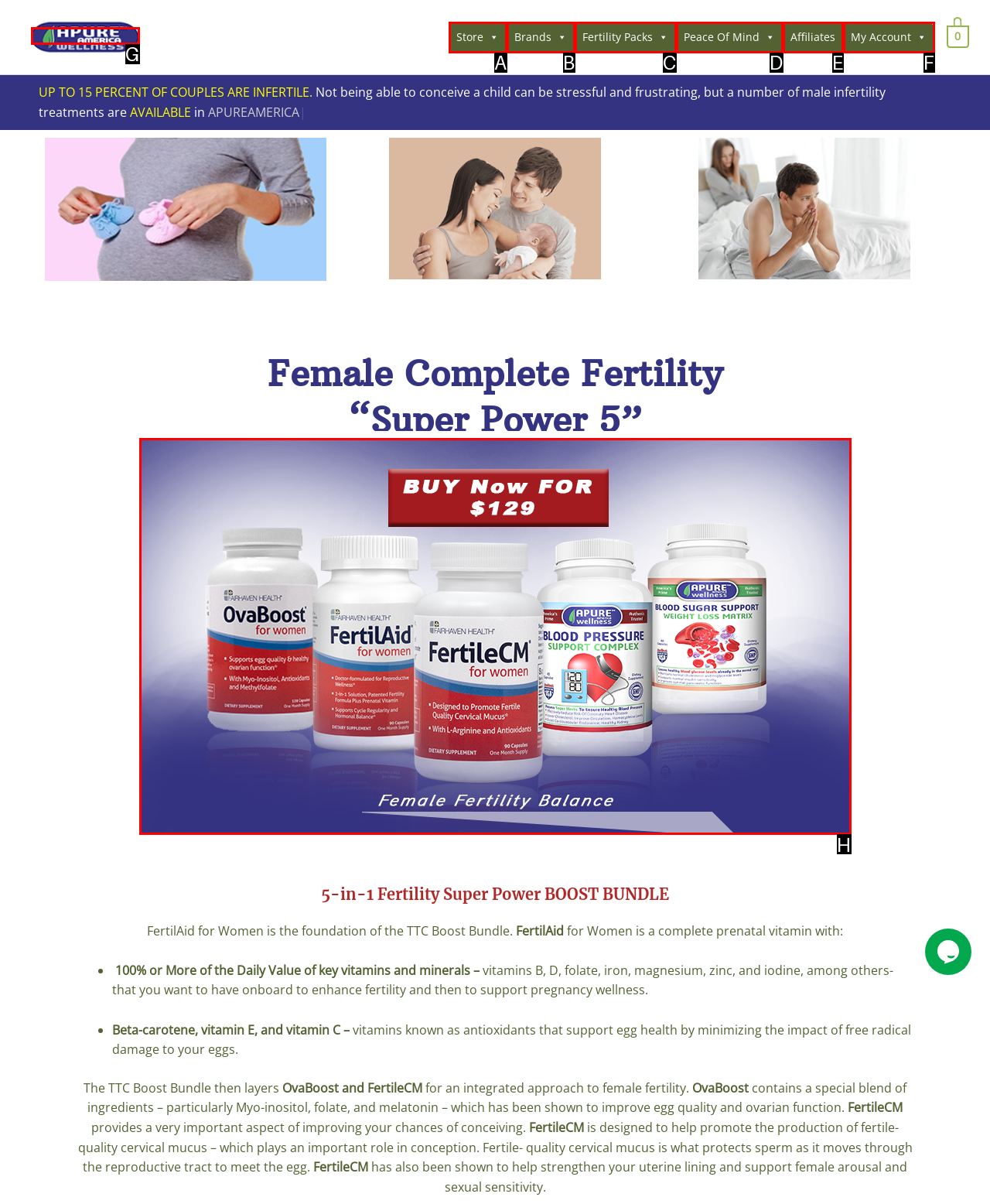Select the HTML element that needs to be clicked to carry out the task: Click on the 'My Account' link
Provide the letter of the correct option.

F